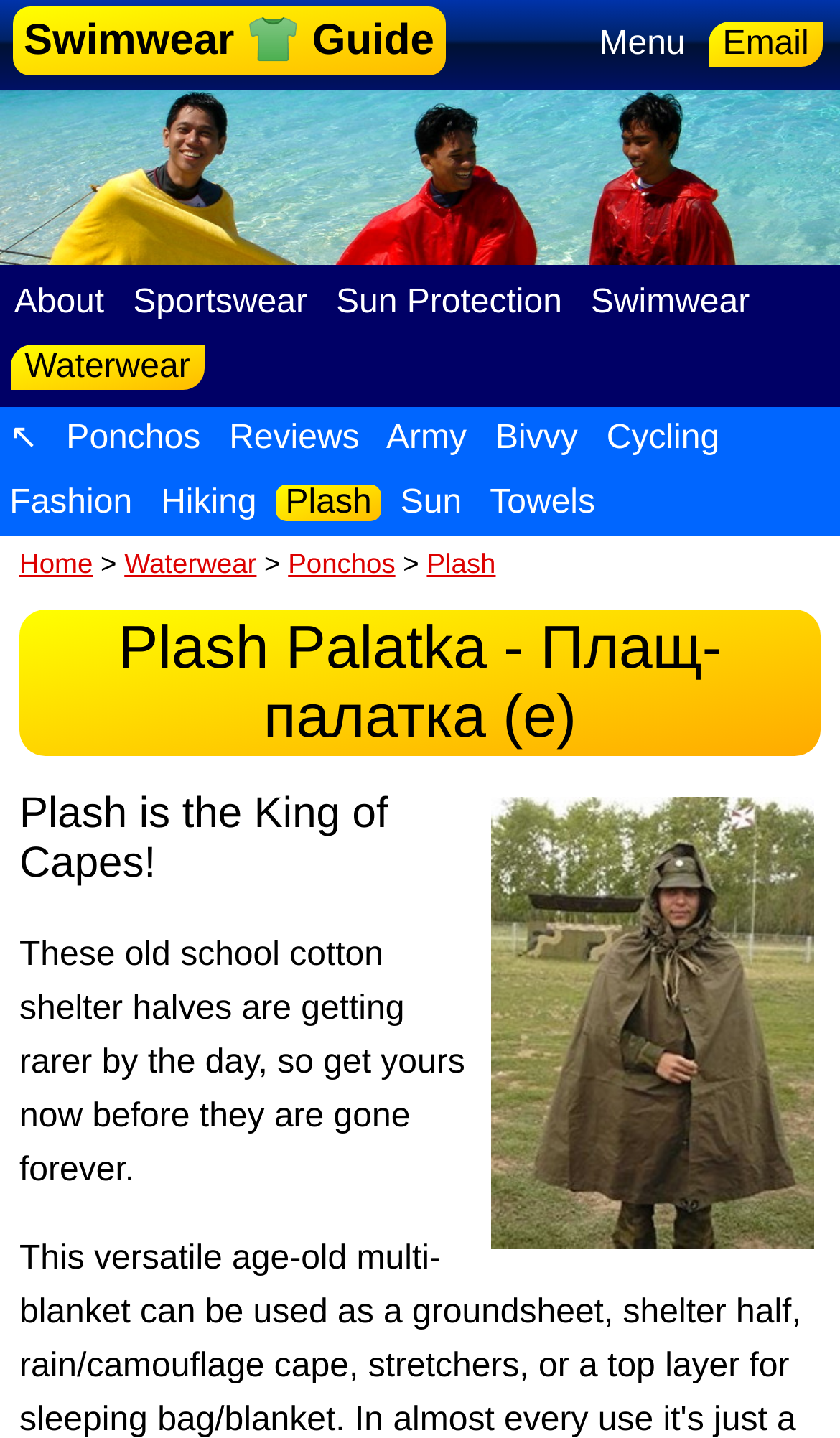What type of clothing is Plash?
Please provide a single word or phrase based on the screenshot.

Cape